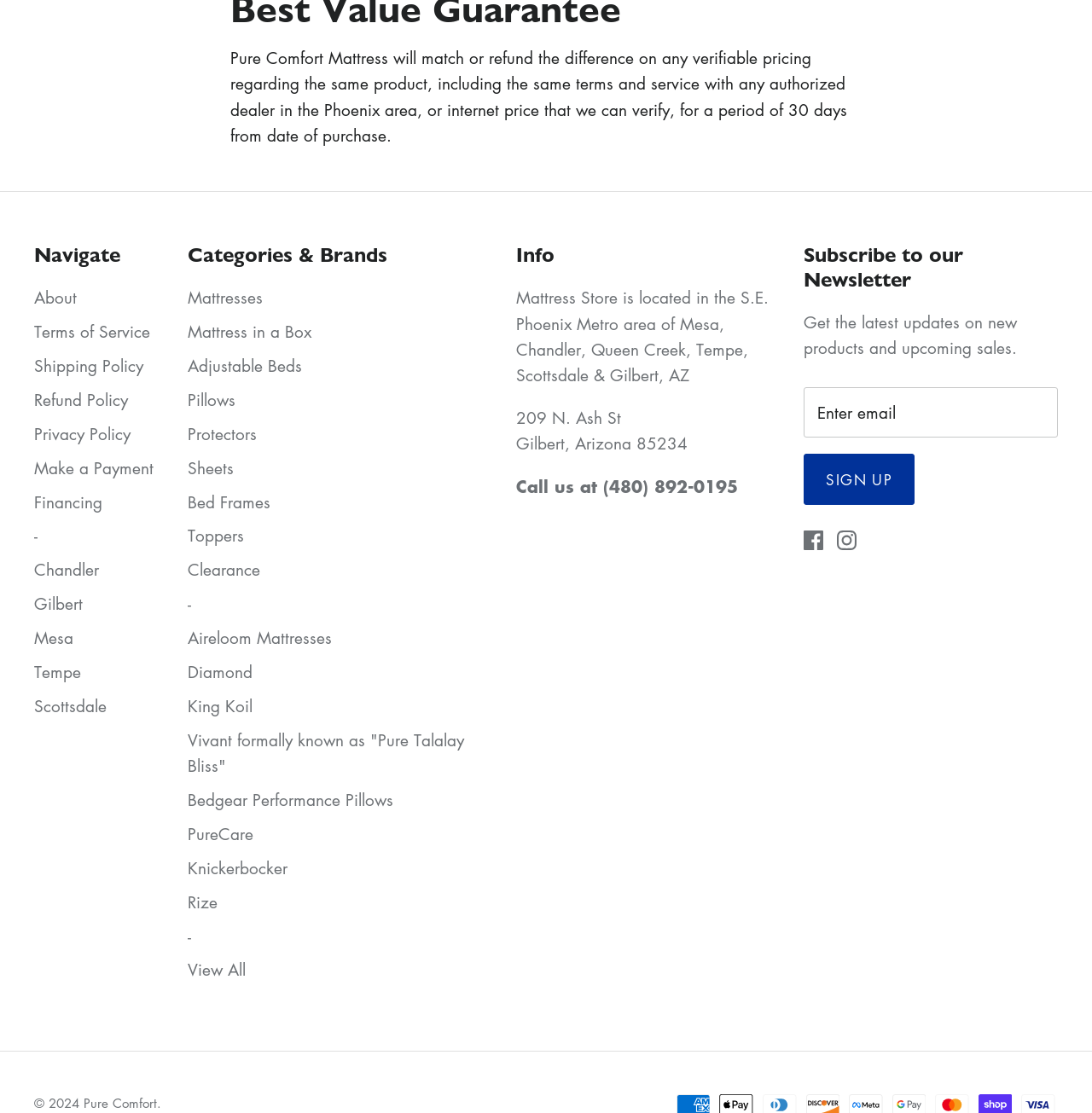Can you look at the image and give a comprehensive answer to the question:
What is the store's phone number?

The store's phone number can be found in the 'Info' section, where it is listed as 'Call us at (480) 892-0195'.